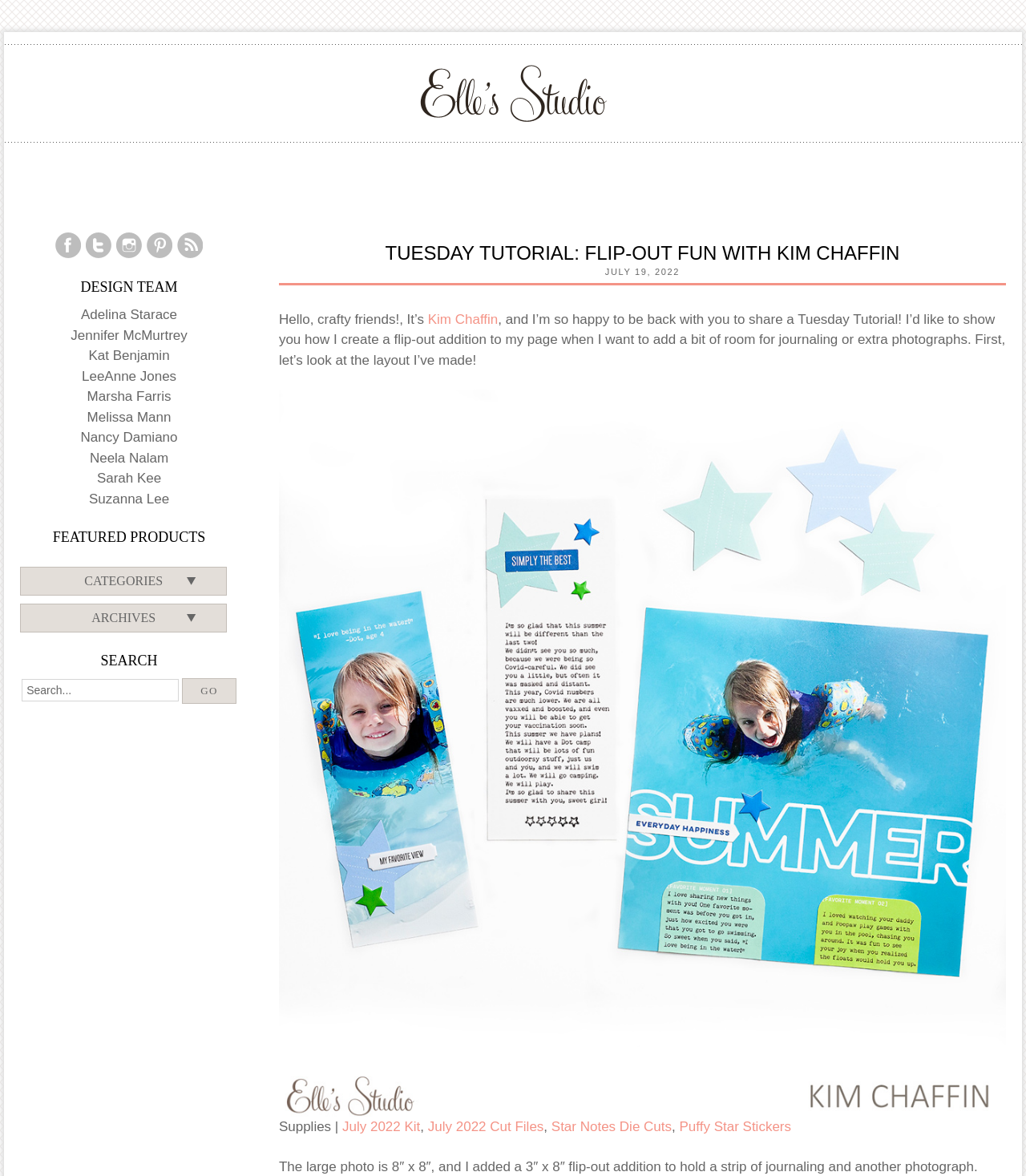Given the element description: "Sarah Kee", predict the bounding box coordinates of the UI element it refers to, using four float numbers between 0 and 1, i.e., [left, top, right, bottom].

[0.094, 0.4, 0.157, 0.413]